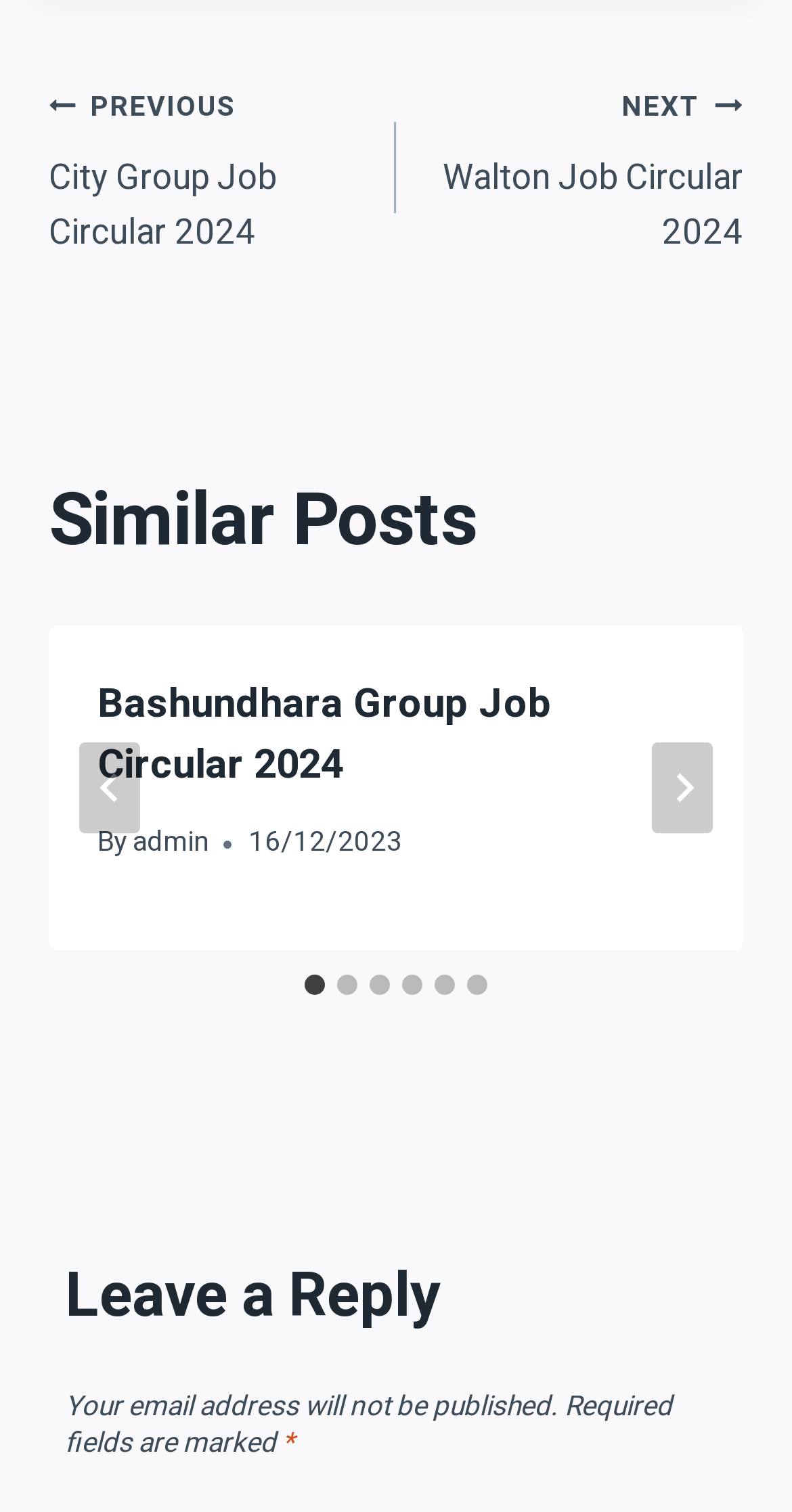Carefully examine the image and provide an in-depth answer to the question: How many navigation links are there?

I counted the number of link elements inside the navigation element and found 2 links, one labeled 'PREVIOUS City Group Job Circular 2024' and the other labeled 'NEXT Walton Job Circular 2024'.